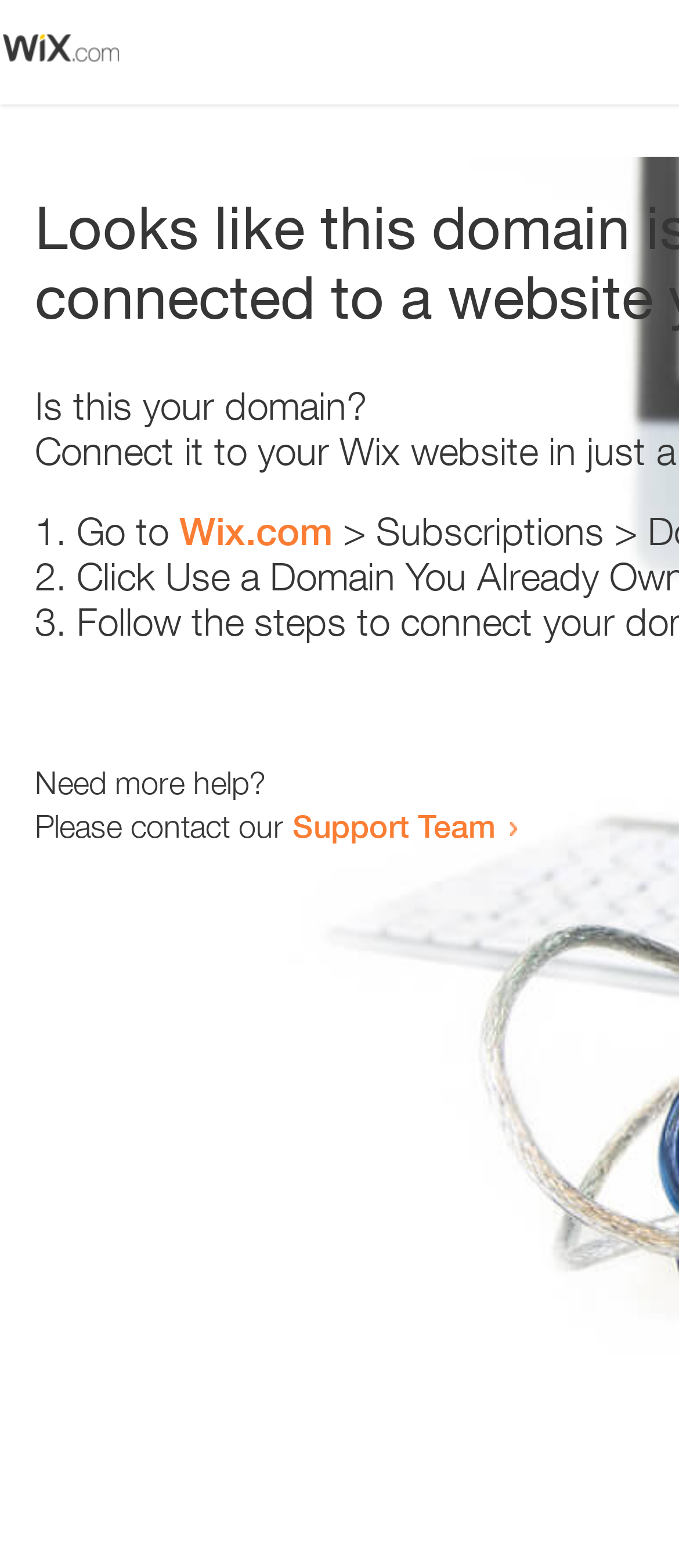Find the bounding box coordinates for the HTML element described in this sentence: "Support Team". Provide the coordinates as four float numbers between 0 and 1, in the format [left, top, right, bottom].

[0.431, 0.514, 0.731, 0.539]